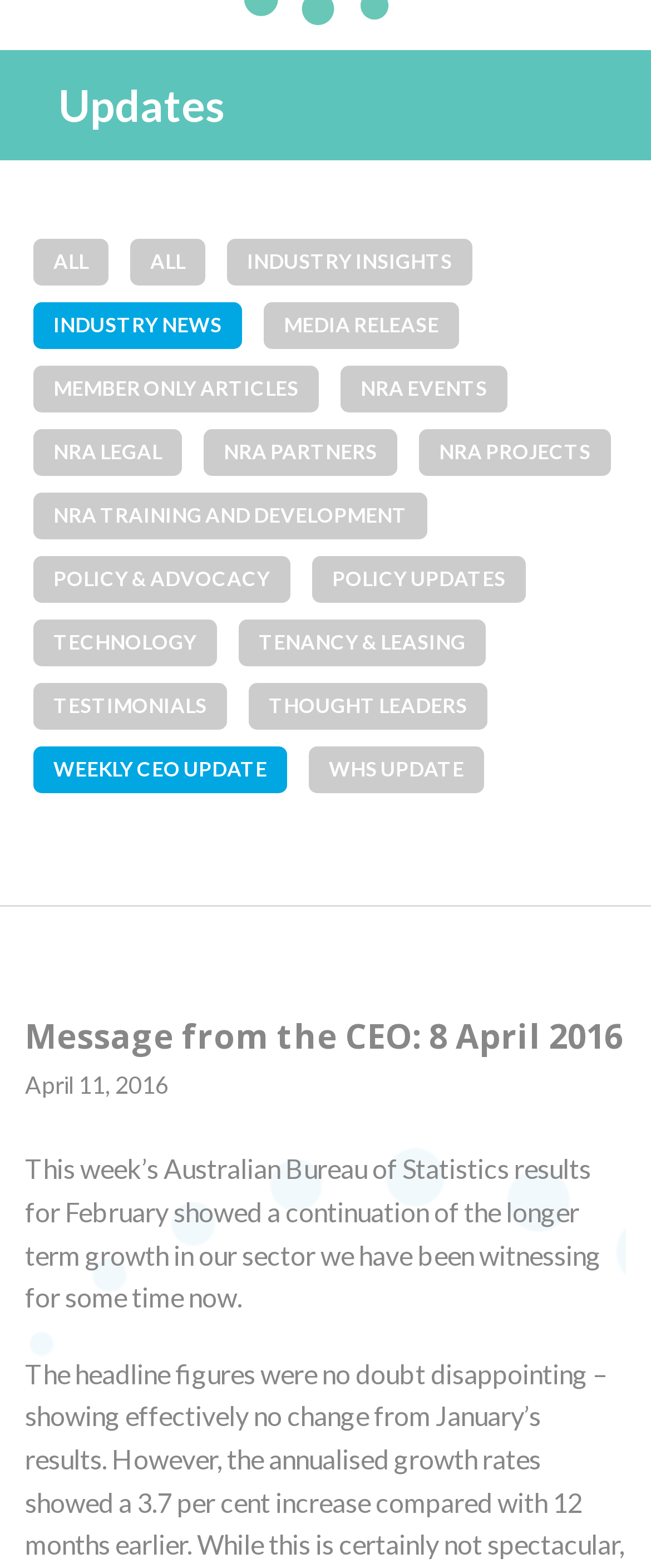For the following element description, predict the bounding box coordinates in the format (top-left x, top-left y, bottom-right x, bottom-right y). All values should be floating point numbers between 0 and 1. Description: Tenancy & Leasing

[0.367, 0.395, 0.746, 0.425]